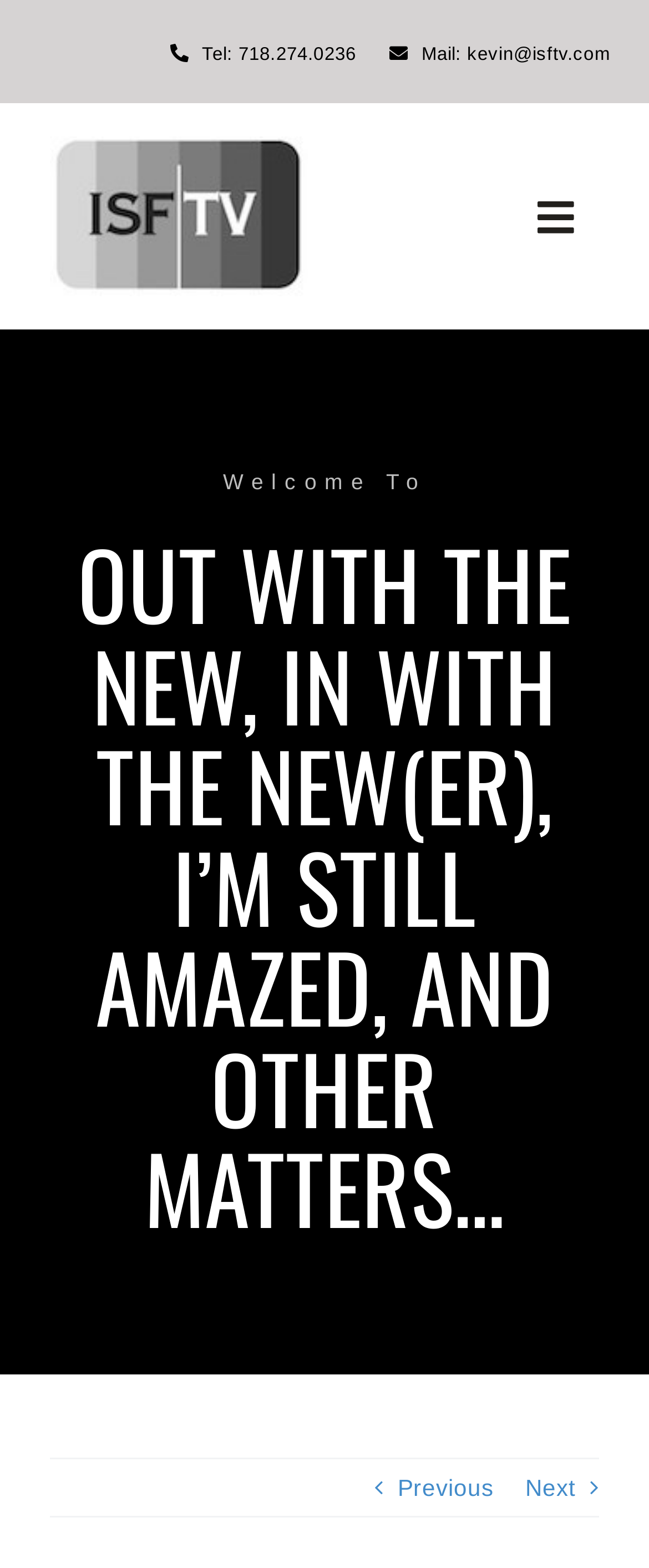Find the bounding box coordinates for the area you need to click to carry out the instruction: "Click the 'Next' button". The coordinates should be four float numbers between 0 and 1, indicated as [left, top, right, bottom].

[0.81, 0.93, 0.887, 0.966]